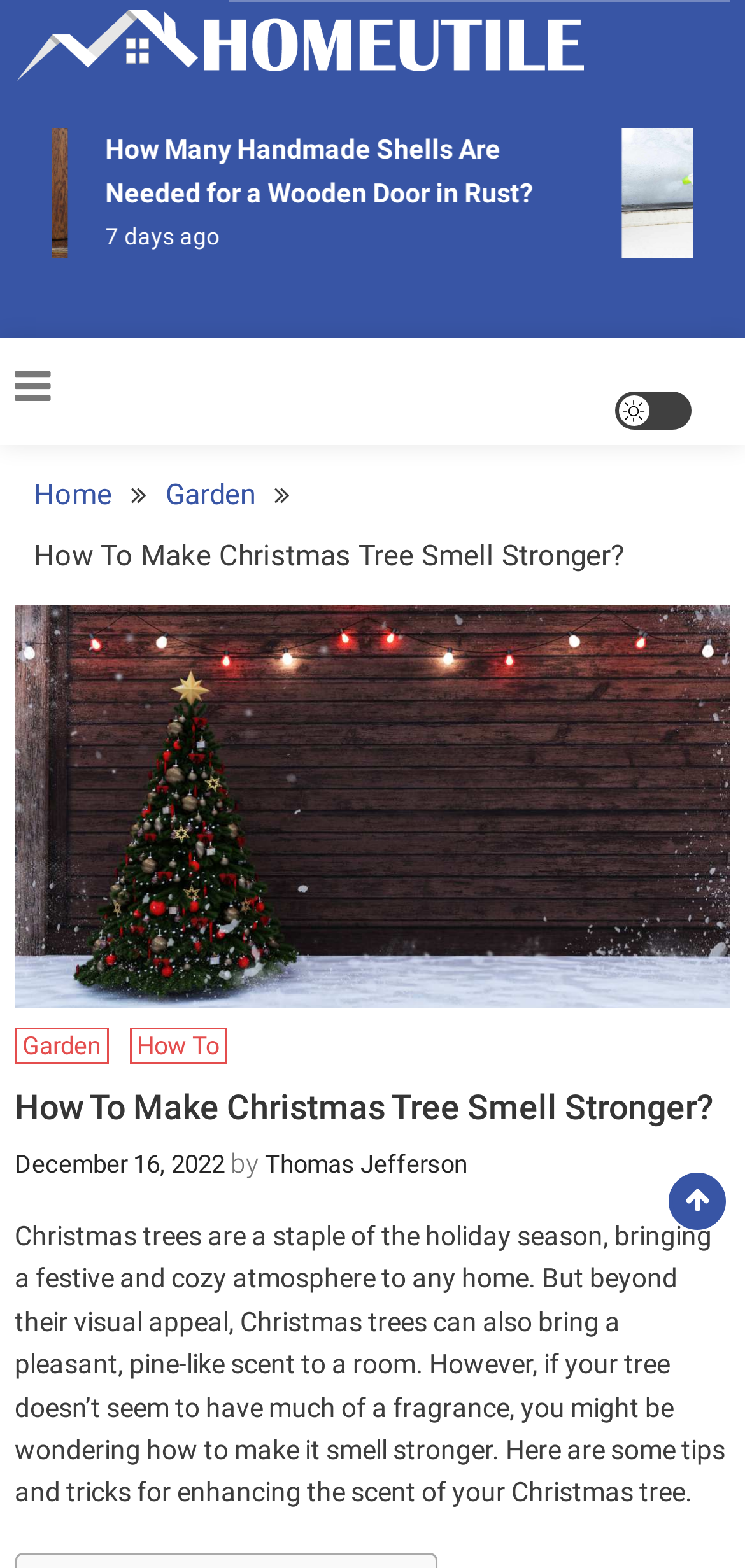From the webpage screenshot, predict the bounding box of the UI element that matches this description: "Garden".

[0.02, 0.655, 0.146, 0.678]